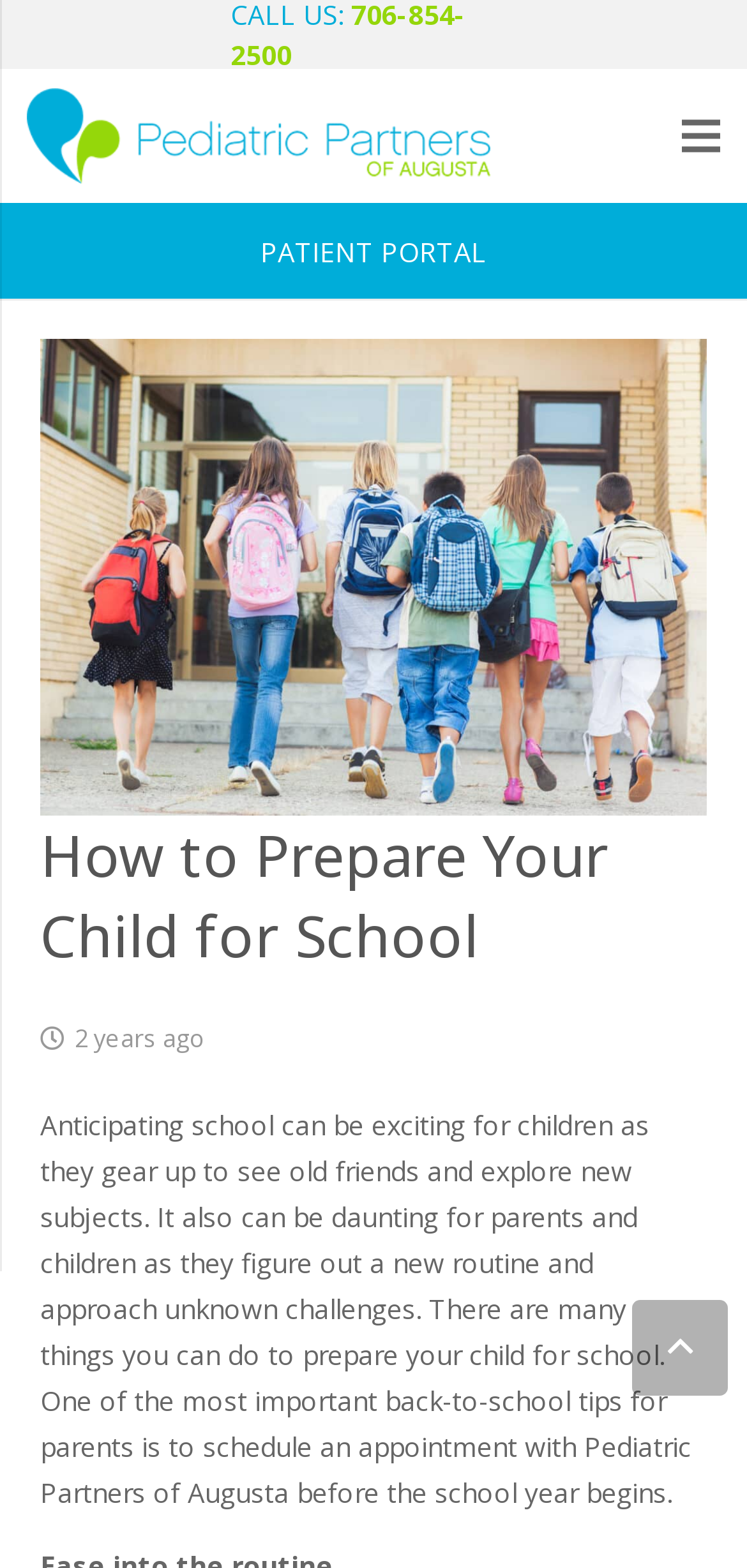What is the name of the logo link?
Look at the image and answer the question with a single word or phrase.

PedPartners Logo